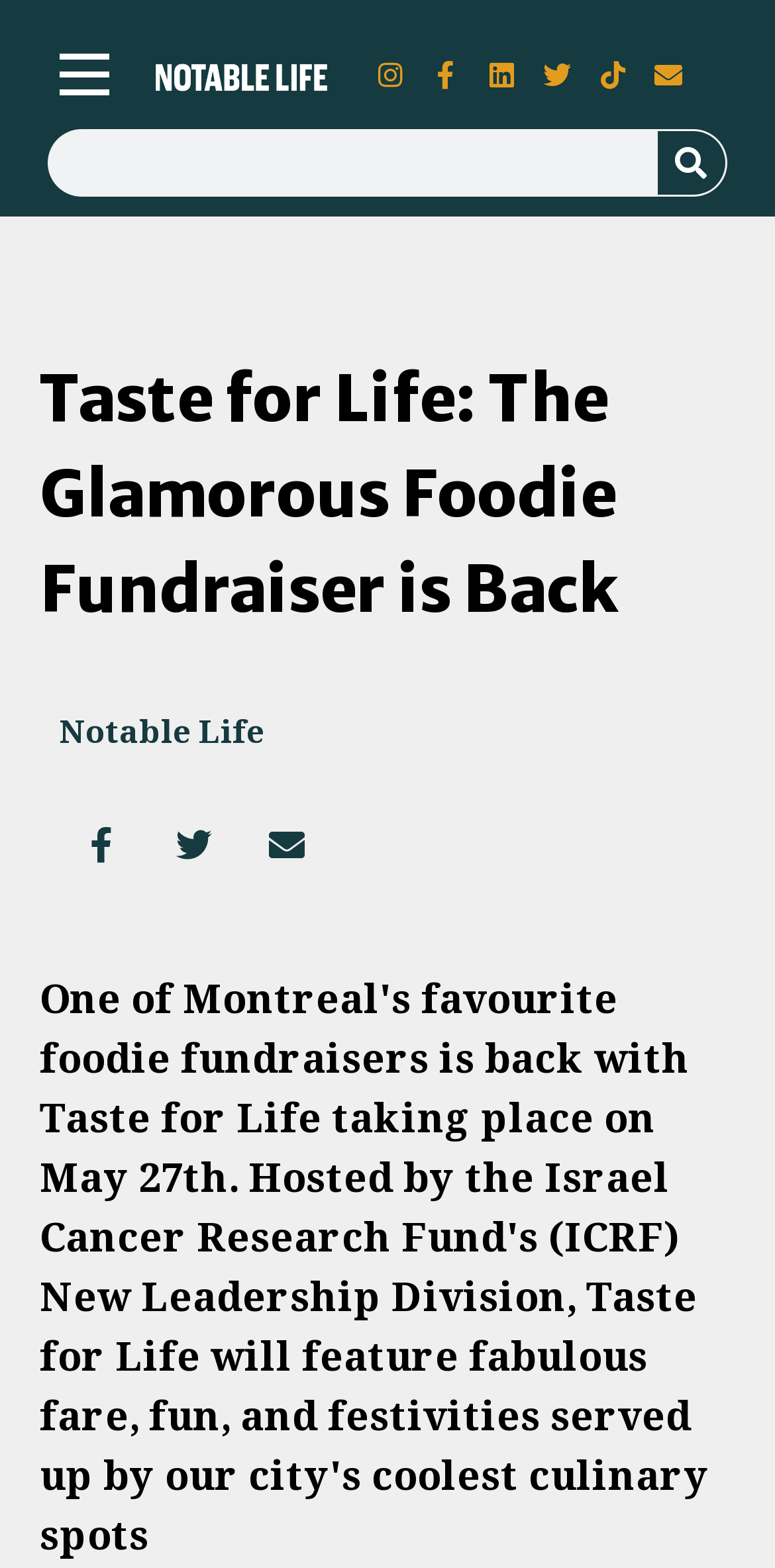Describe the webpage in detail, including text, images, and layout.

The webpage appears to be the homepage of Notable Life, a online publication. At the top left corner, there is a white logo of Notable Life. To the right of the logo, there are six social media links, including Instagram, Facebook, LinkedIn, Twitter, TikTok, and an envelope icon, which are evenly spaced and aligned horizontally.

Below the social media links, there is a search bar that spans almost the entire width of the page. The search bar consists of a text input field and a search button.

The main content of the page is a heading that reads "Taste for Life: The Glamorous Foodie Fundraiser is Back", which takes up a significant portion of the page. Below the heading, there is a link to "Notable Life" with a Facebook icon, a Twitter icon, and an envelope icon aligned horizontally.

The webpage also has a daily newsletter subscription promotion, as indicated by the meta description, which invites users to join over 40,000 professionals, entrepreneurs, and culture generators to receive a daily dose of need-to-know information in their inbox every morning. However, this promotion is not explicitly visible on the webpage.